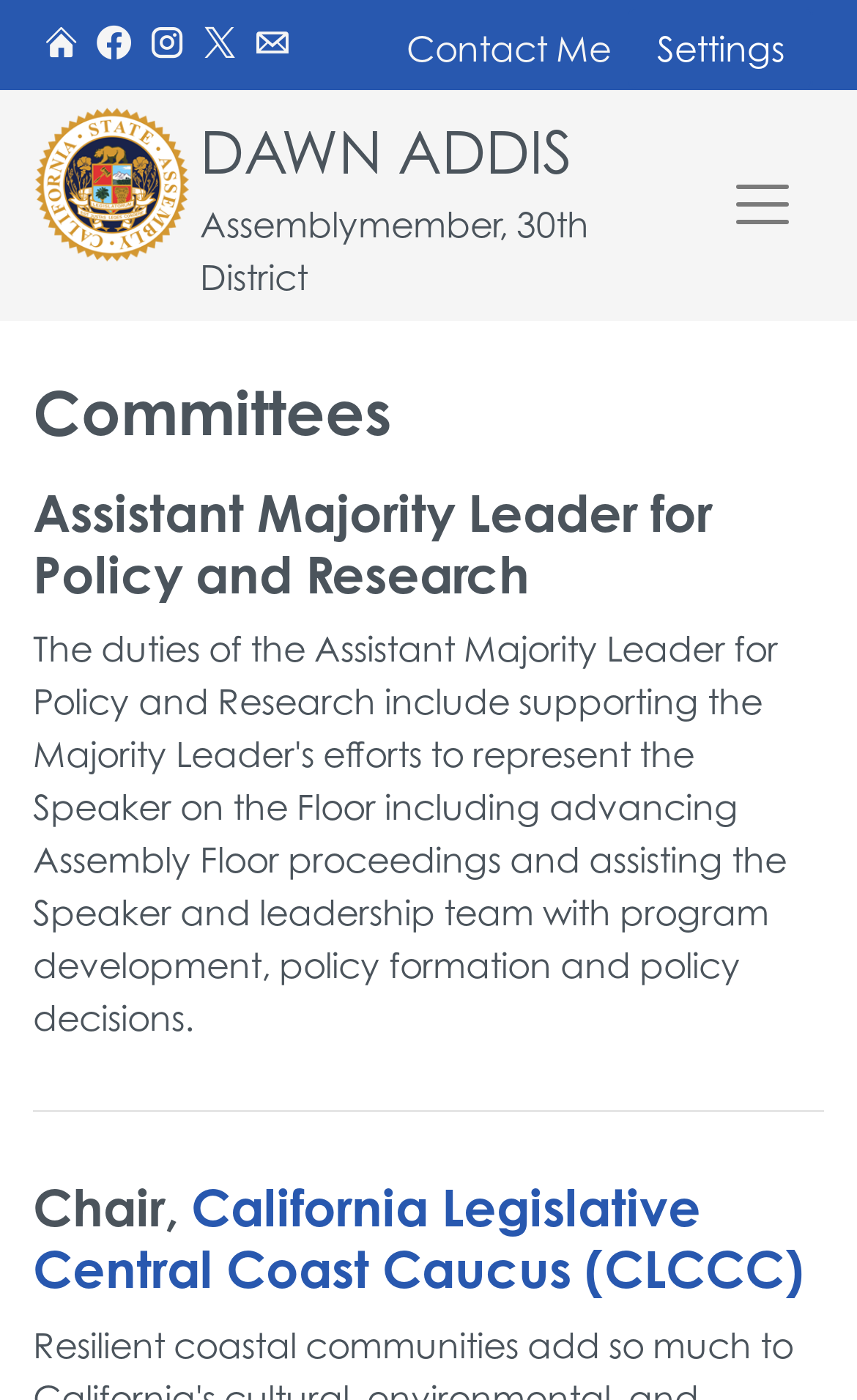Find the bounding box of the web element that fits this description: "parent_node: DAWN ADDIS aria-label="Toggle navigation"".

[0.821, 0.117, 0.959, 0.176]